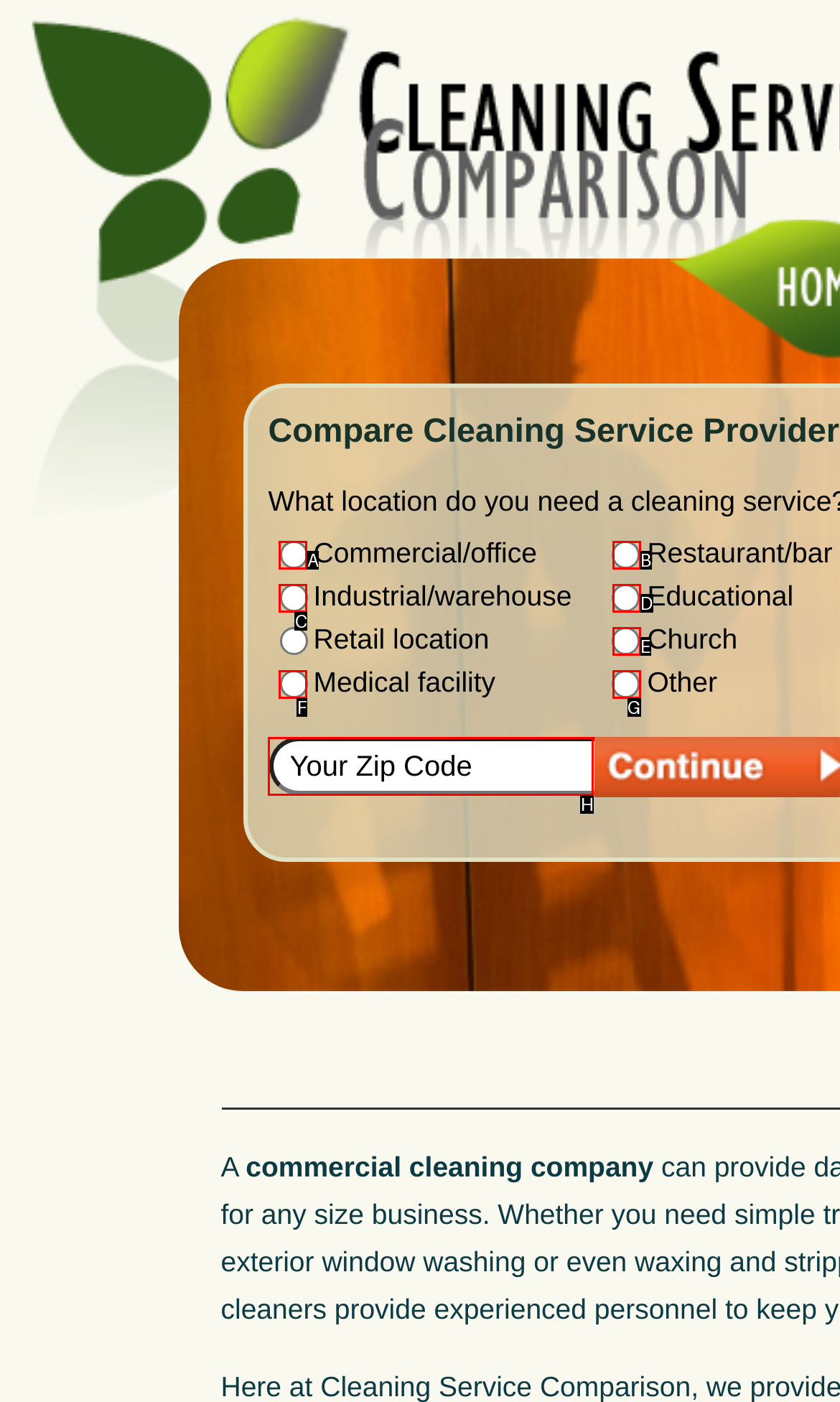Tell me which one HTML element best matches the description: parent_node: Educational name="callout" Answer with the option's letter from the given choices directly.

D